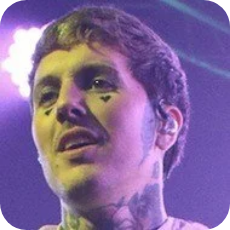What is Oliver Sykes' role in the music scene?
Based on the image, answer the question with as much detail as possible.

The caption associates the image with Oliver Sykes, who is known as a bassist and lead vocalist, highlighting his connection to the music scene and suggesting that his role in the music scene is that of a bassist and lead vocalist.